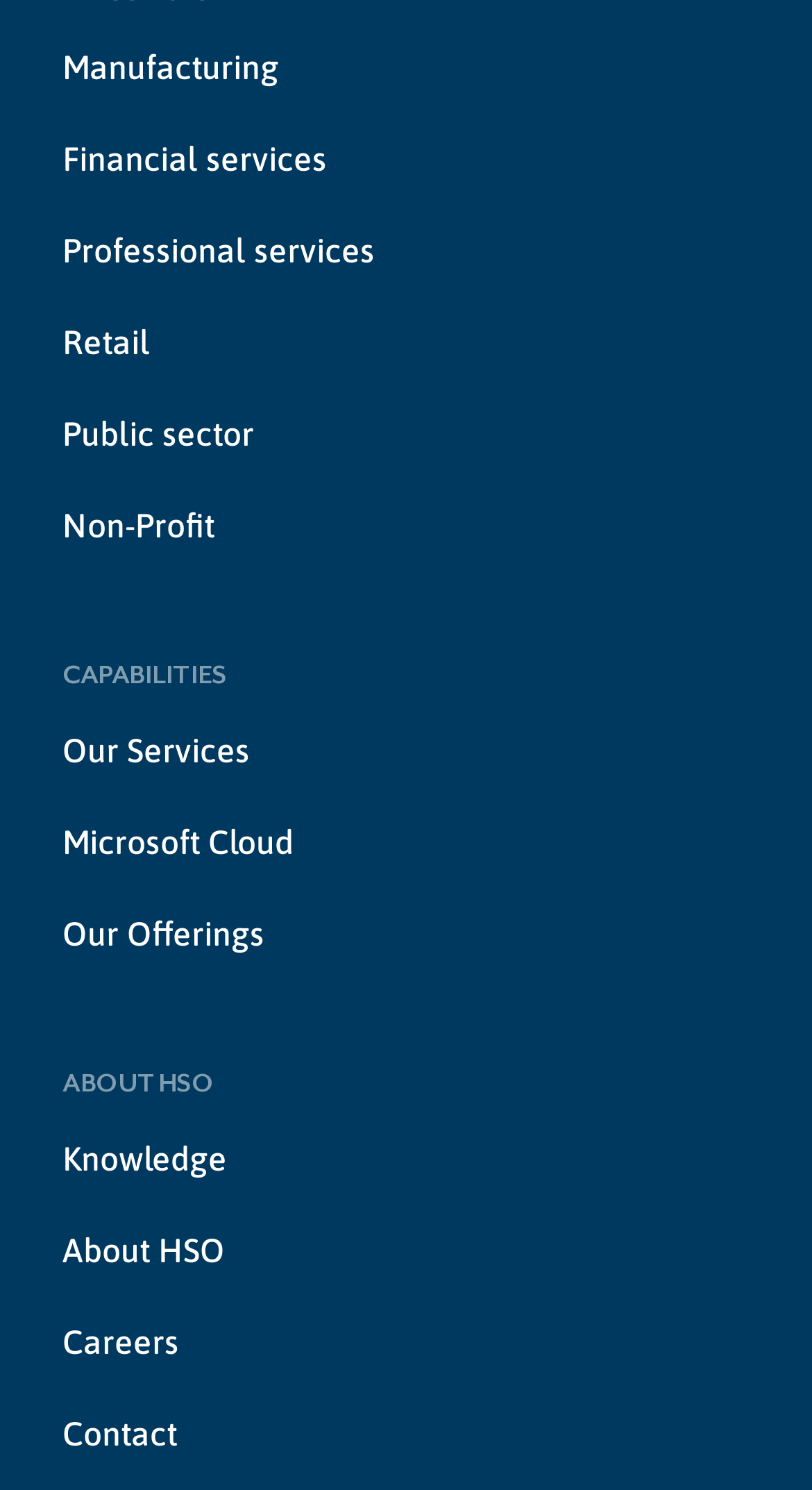Could you determine the bounding box coordinates of the clickable element to complete the instruction: "View manufacturing capabilities"? Provide the coordinates as four float numbers between 0 and 1, i.e., [left, top, right, bottom].

[0.077, 0.032, 0.344, 0.057]